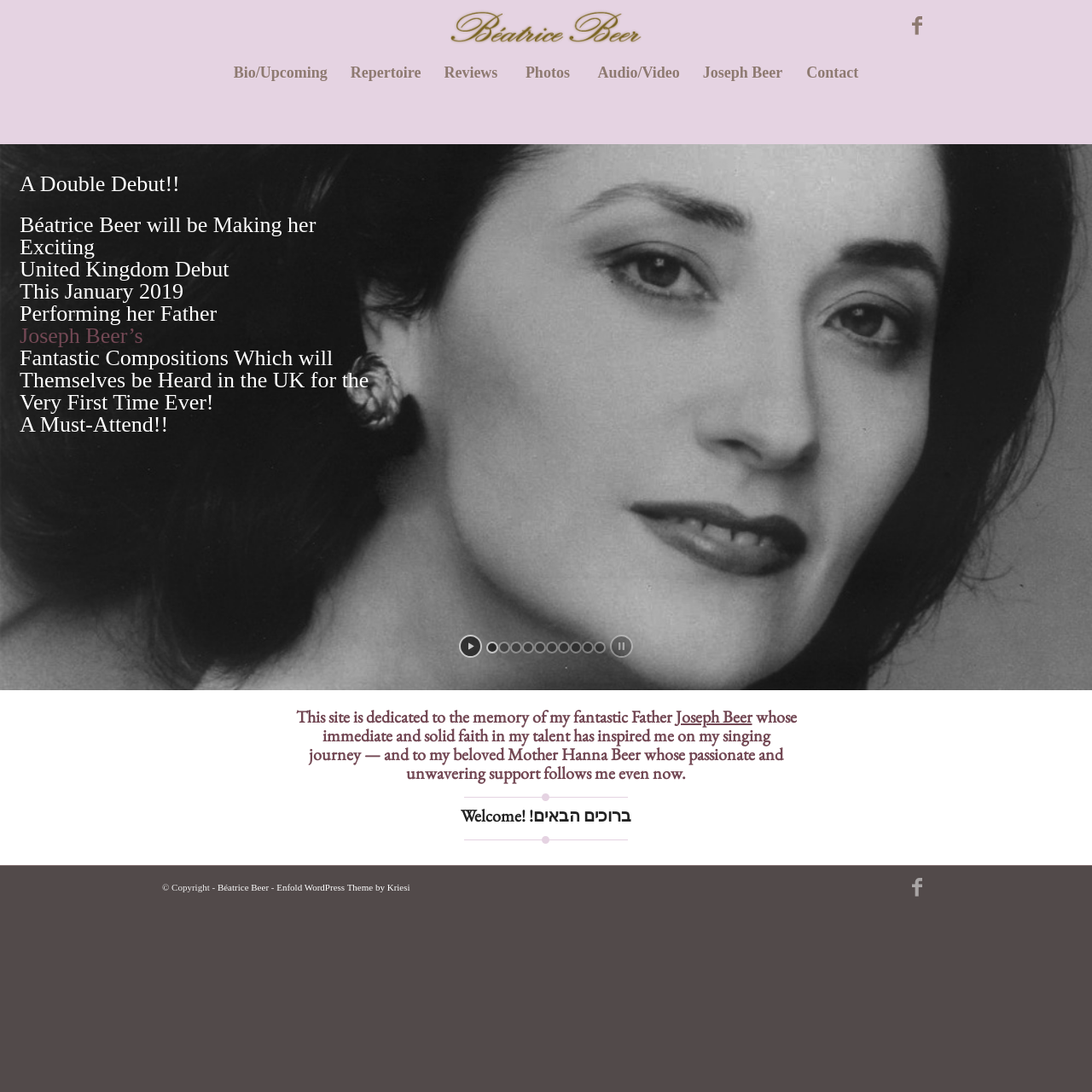Please identify the bounding box coordinates of the element that needs to be clicked to execute the following command: "View Photos". Provide the bounding box using four float numbers between 0 and 1, formatted as [left, top, right, bottom].

[0.466, 0.047, 0.536, 0.086]